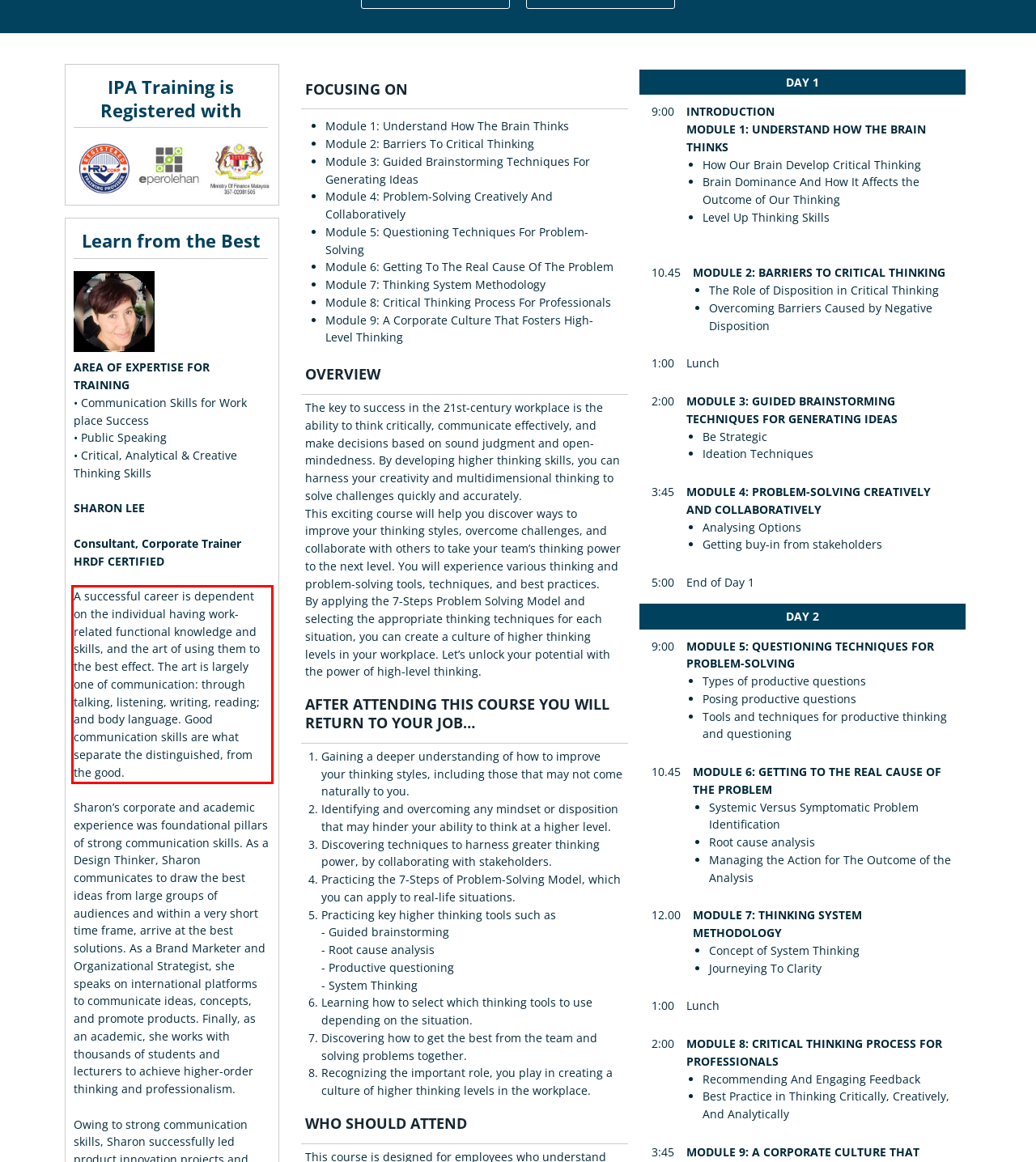You are provided with a screenshot of a webpage that includes a UI element enclosed in a red rectangle. Extract the text content inside this red rectangle.

A successful career is dependent on the individual having work-related functional knowledge and skills, and the art of using them to the best effect. The art is largely one of communication: through talking, listening, writing, reading; and body language. Good communication skills are what separate the distinguished, from the good.